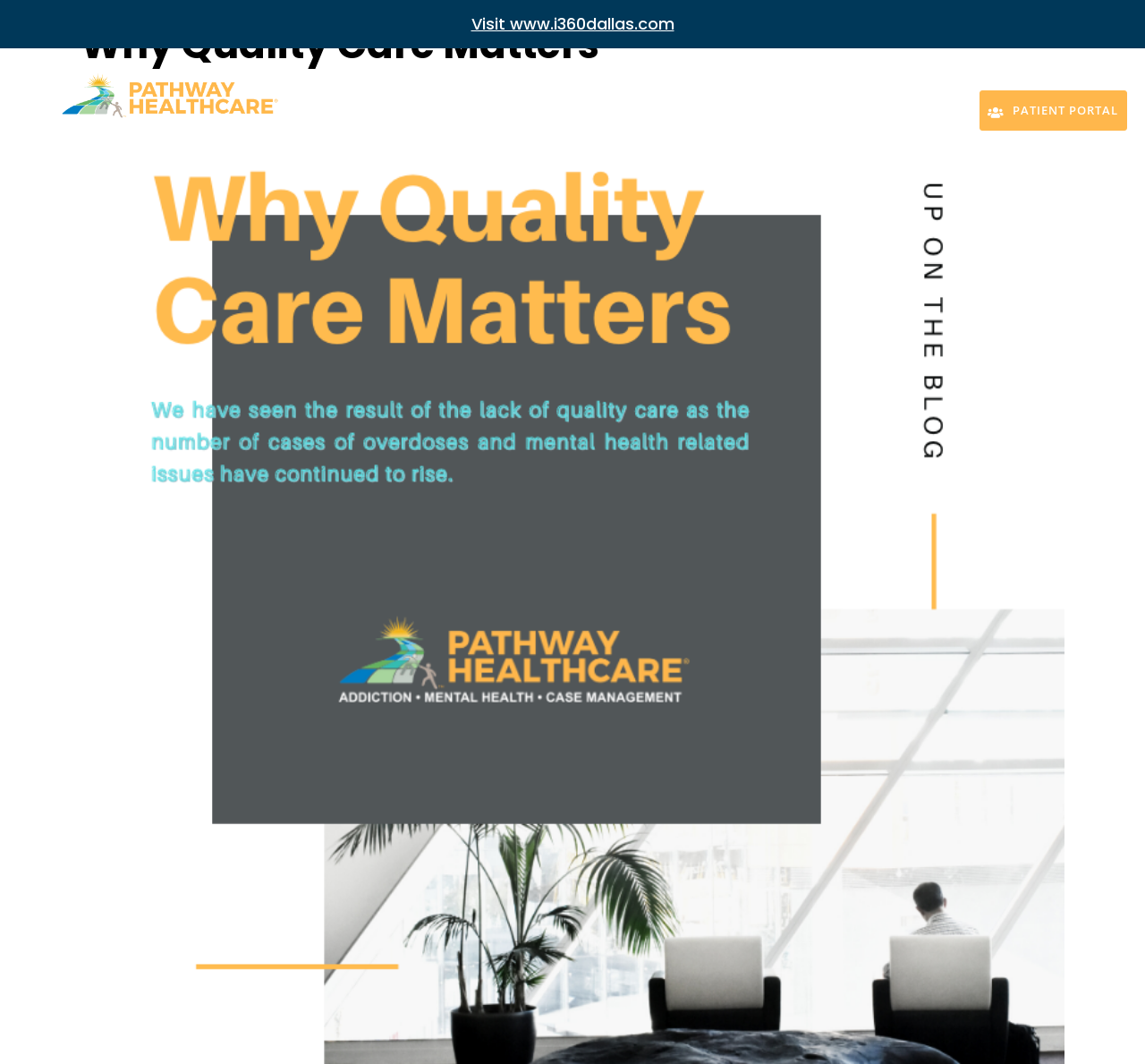What is the name of the patient portal?
Can you give a detailed and elaborate answer to the question?

The patient portal link is located at the top-right corner of the webpage, with the text 'PATIENT PORTAL'.